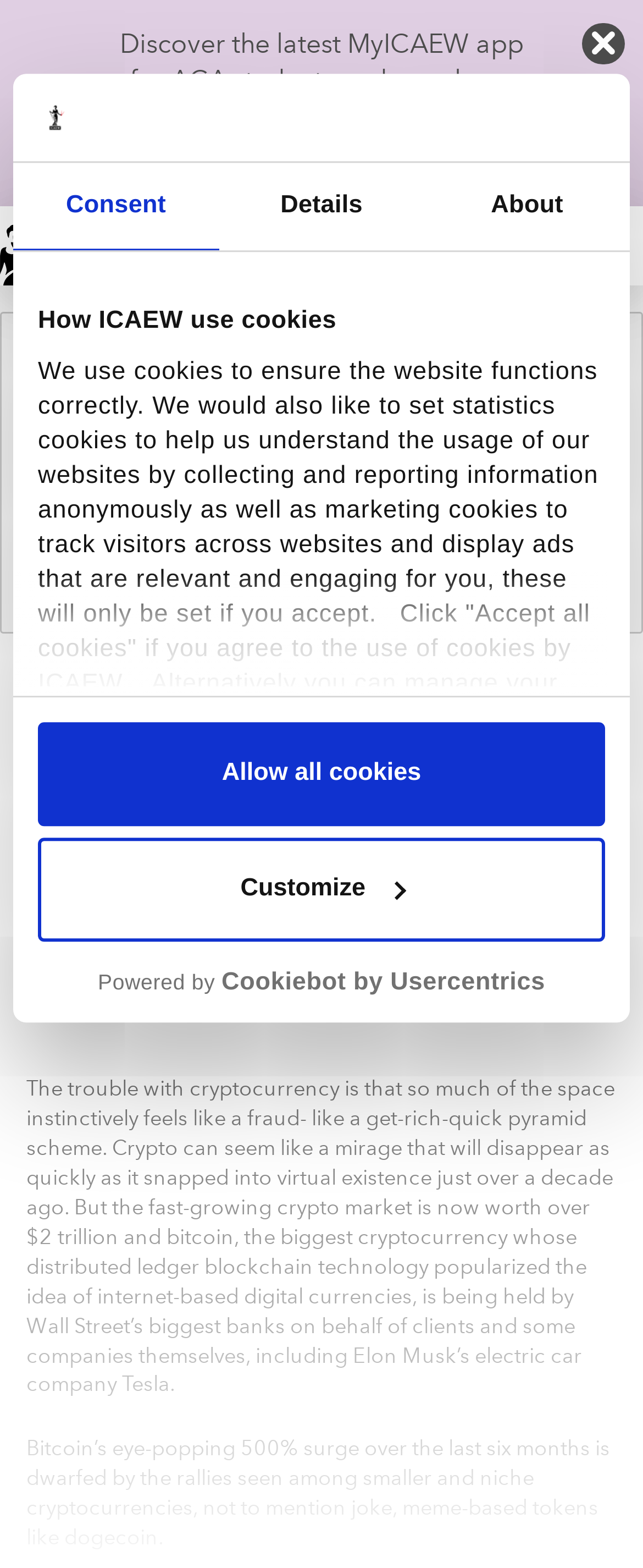What is the name of the app mentioned in the webpage?
Carefully analyze the image and provide a thorough answer to the question.

I read the sentence that states 'Discover the latest MyICAEW app for ACA students and members, available to download now'.